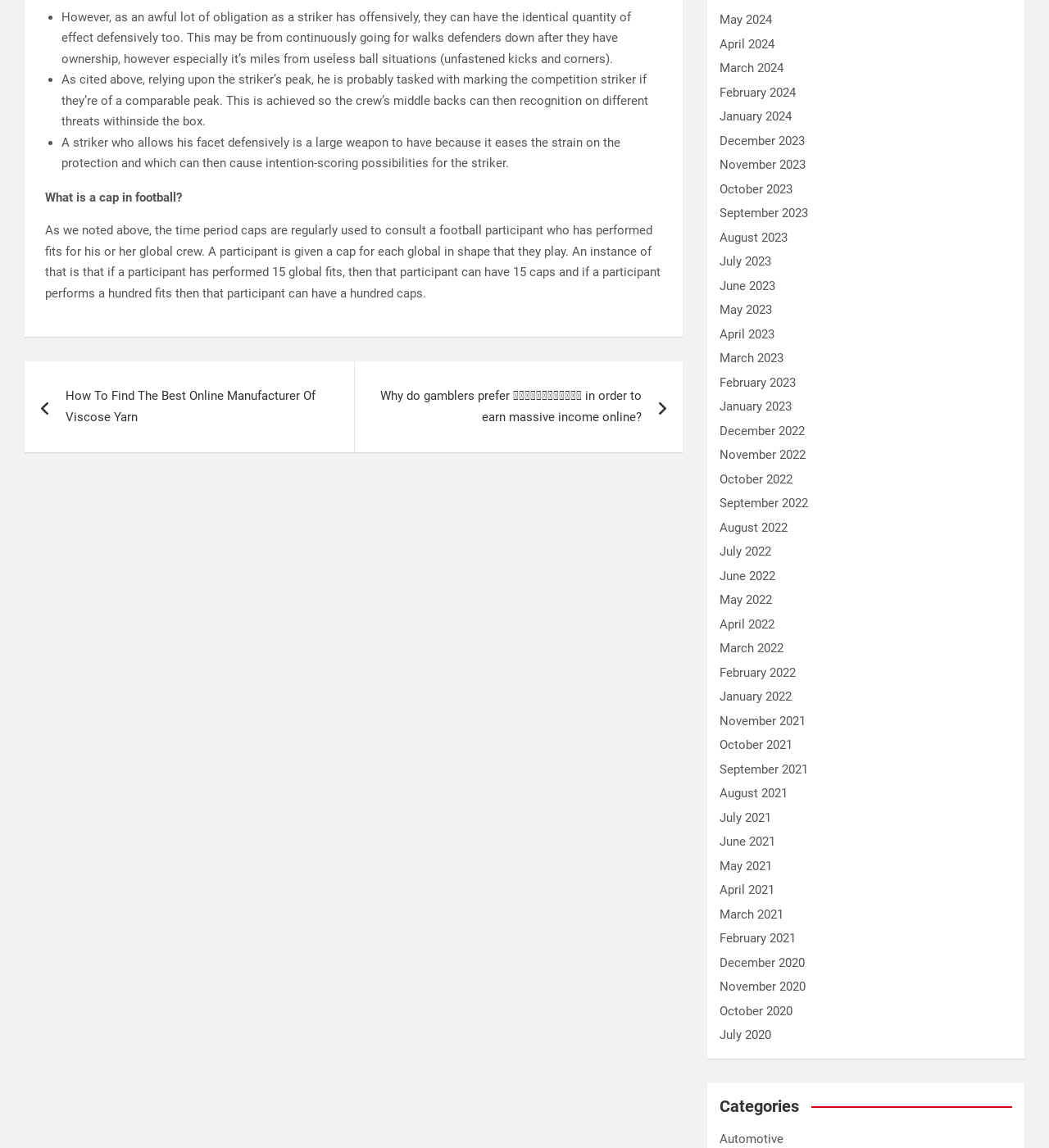What category is listed below the archive section?
Could you answer the question with a detailed and thorough explanation?

Below the archive section, there is a category section that lists 'Automotive' as one of the categories.